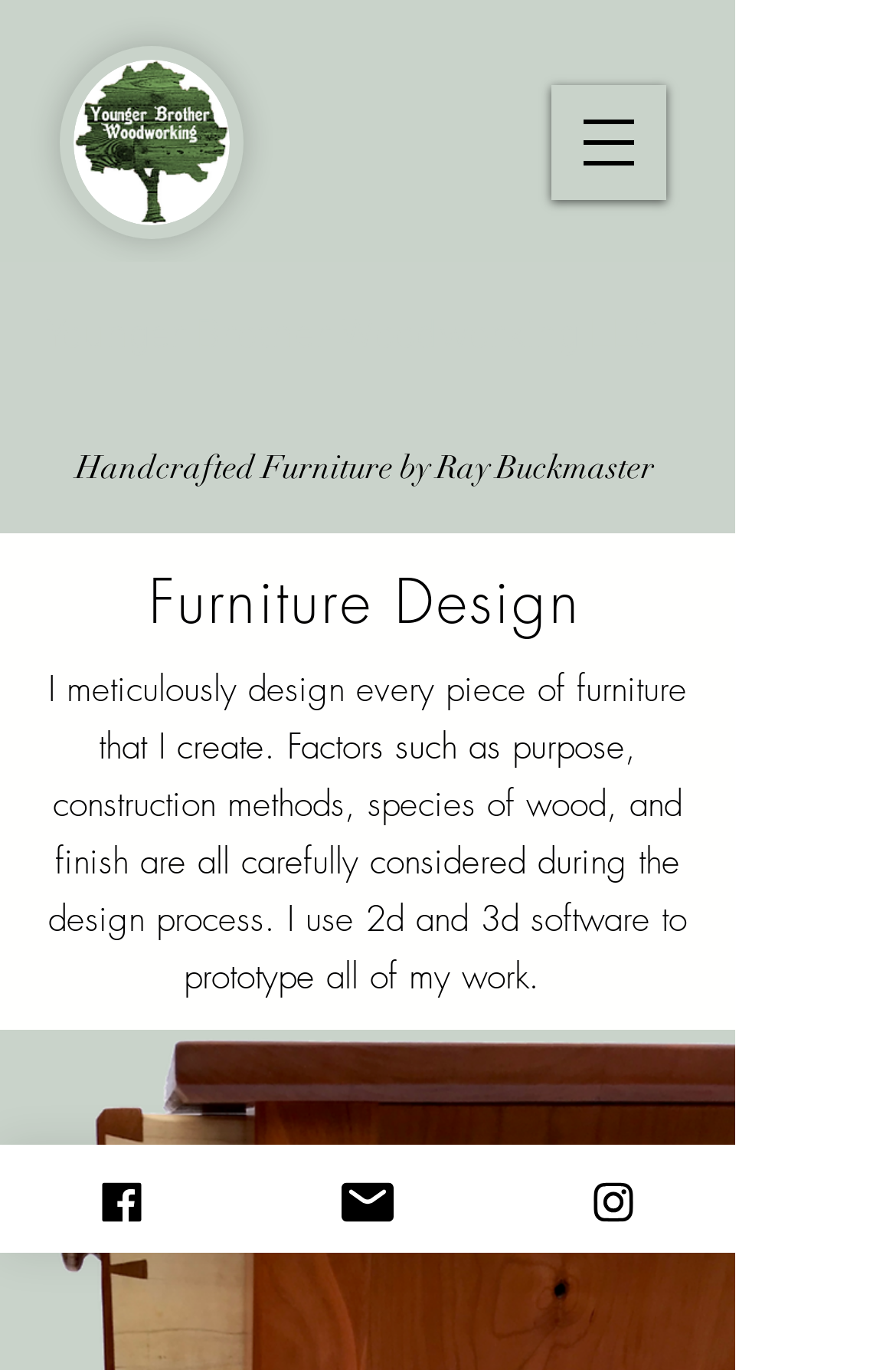Identify the bounding box for the described UI element. Provide the coordinates in (top-left x, top-left y, bottom-right x, bottom-right y) format with values ranging from 0 to 1: Facebook

[0.0, 0.836, 0.274, 0.914]